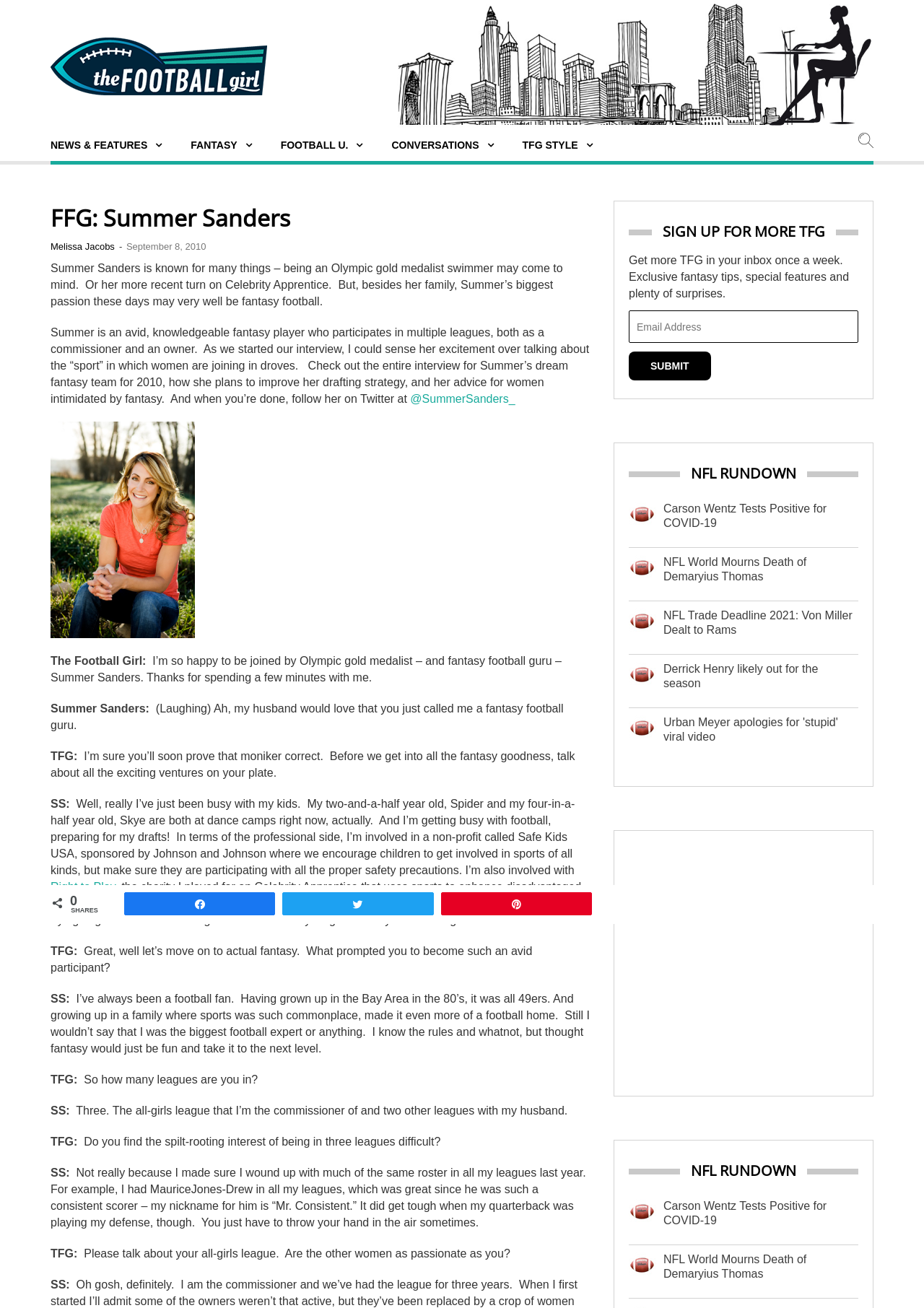Based on the element description "Football U.", predict the bounding box coordinates of the UI element.

[0.304, 0.107, 0.393, 0.115]